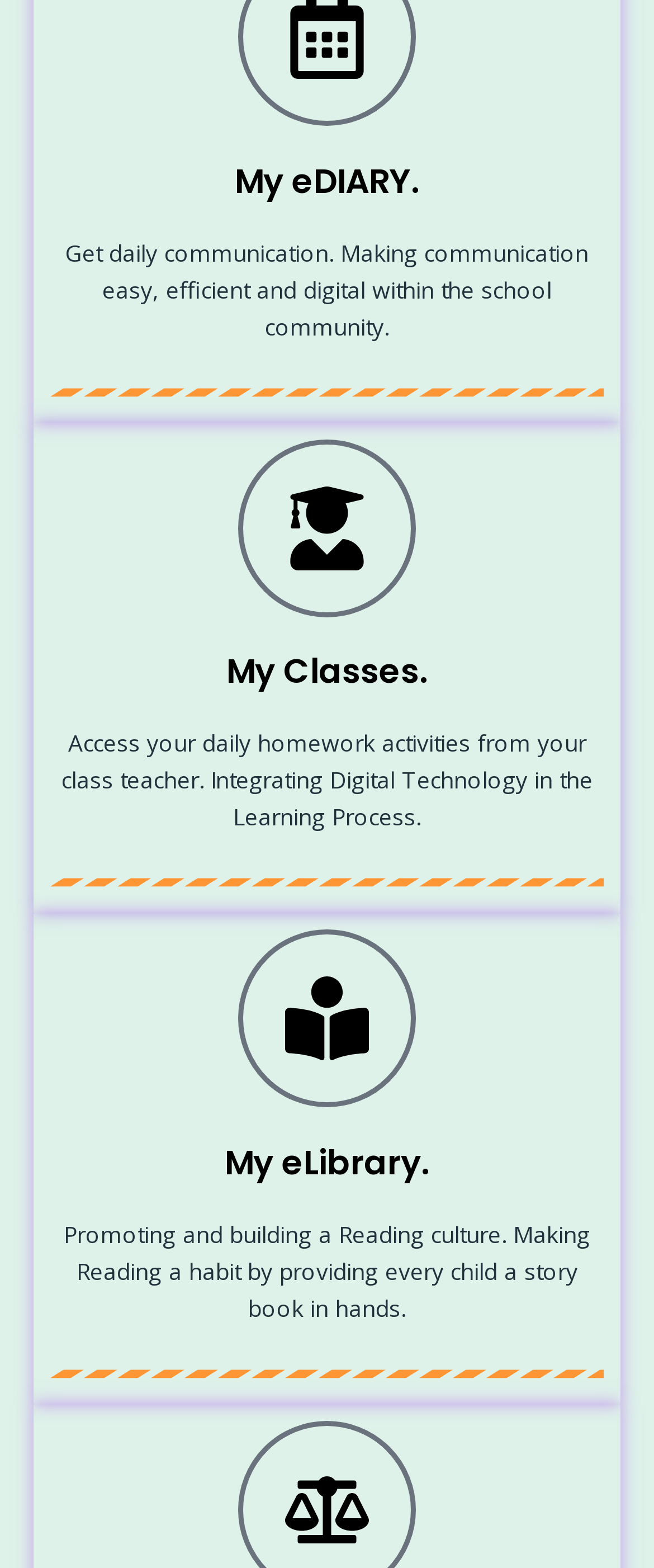What is the purpose of My eDIARY?
From the screenshot, provide a brief answer in one word or phrase.

Daily communication